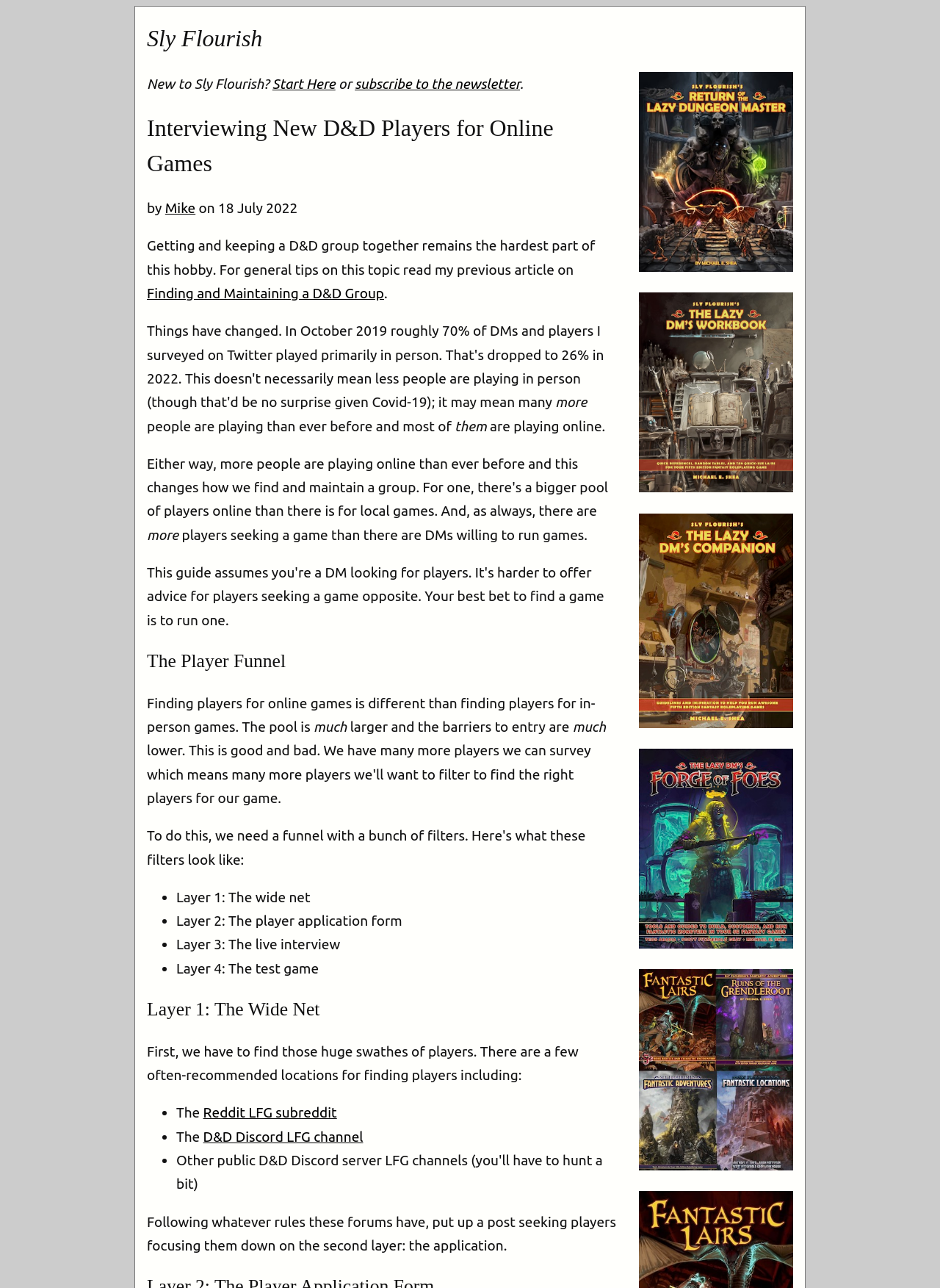Can you provide the bounding box coordinates for the element that should be clicked to implement the instruction: "Explore the 'Return of the Lazy Dungeon Master' book"?

[0.68, 0.201, 0.844, 0.213]